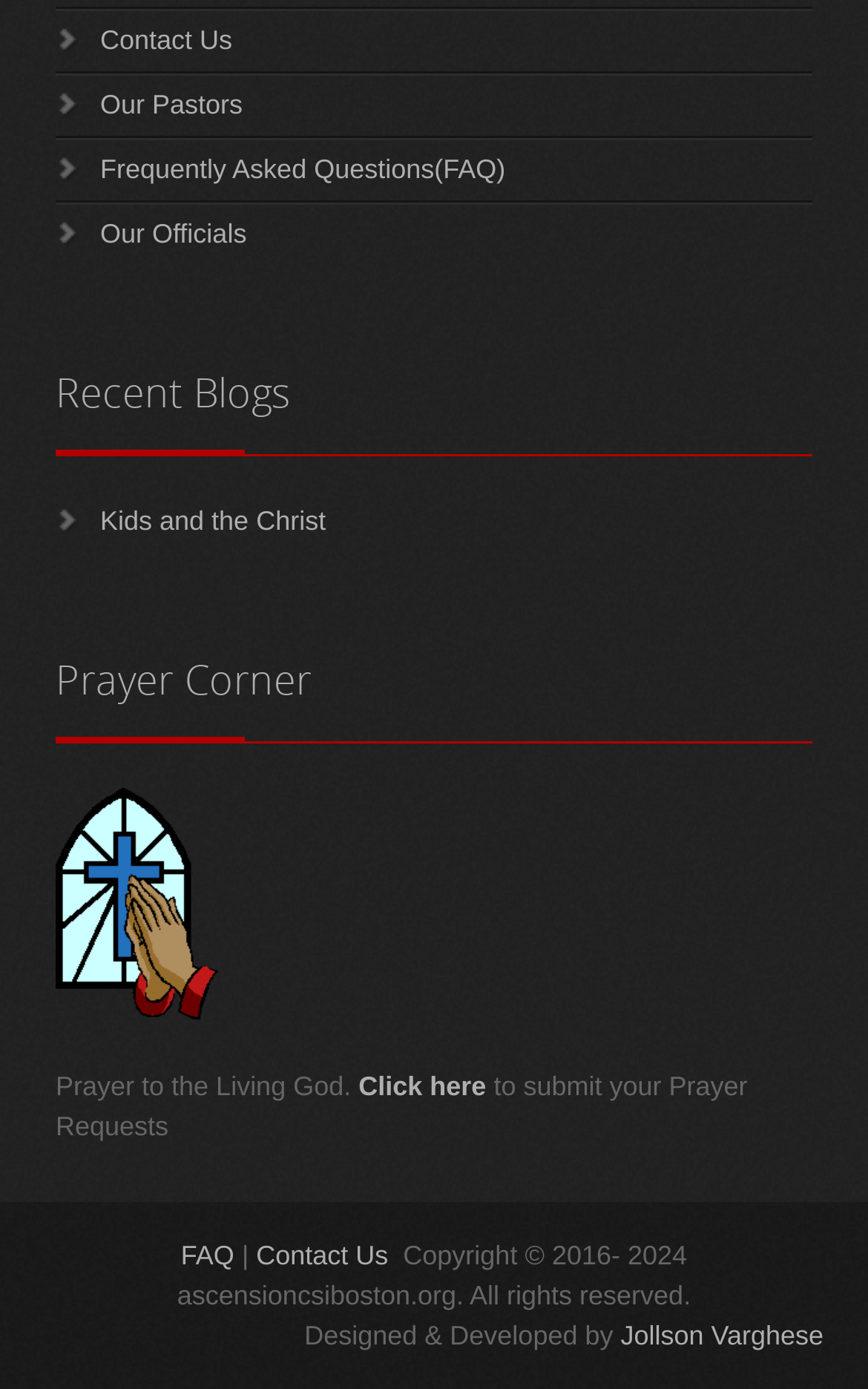Find the bounding box coordinates of the area that needs to be clicked in order to achieve the following instruction: "View Recent Blogs". The coordinates should be specified as four float numbers between 0 and 1, i.e., [left, top, right, bottom].

[0.064, 0.262, 0.936, 0.328]